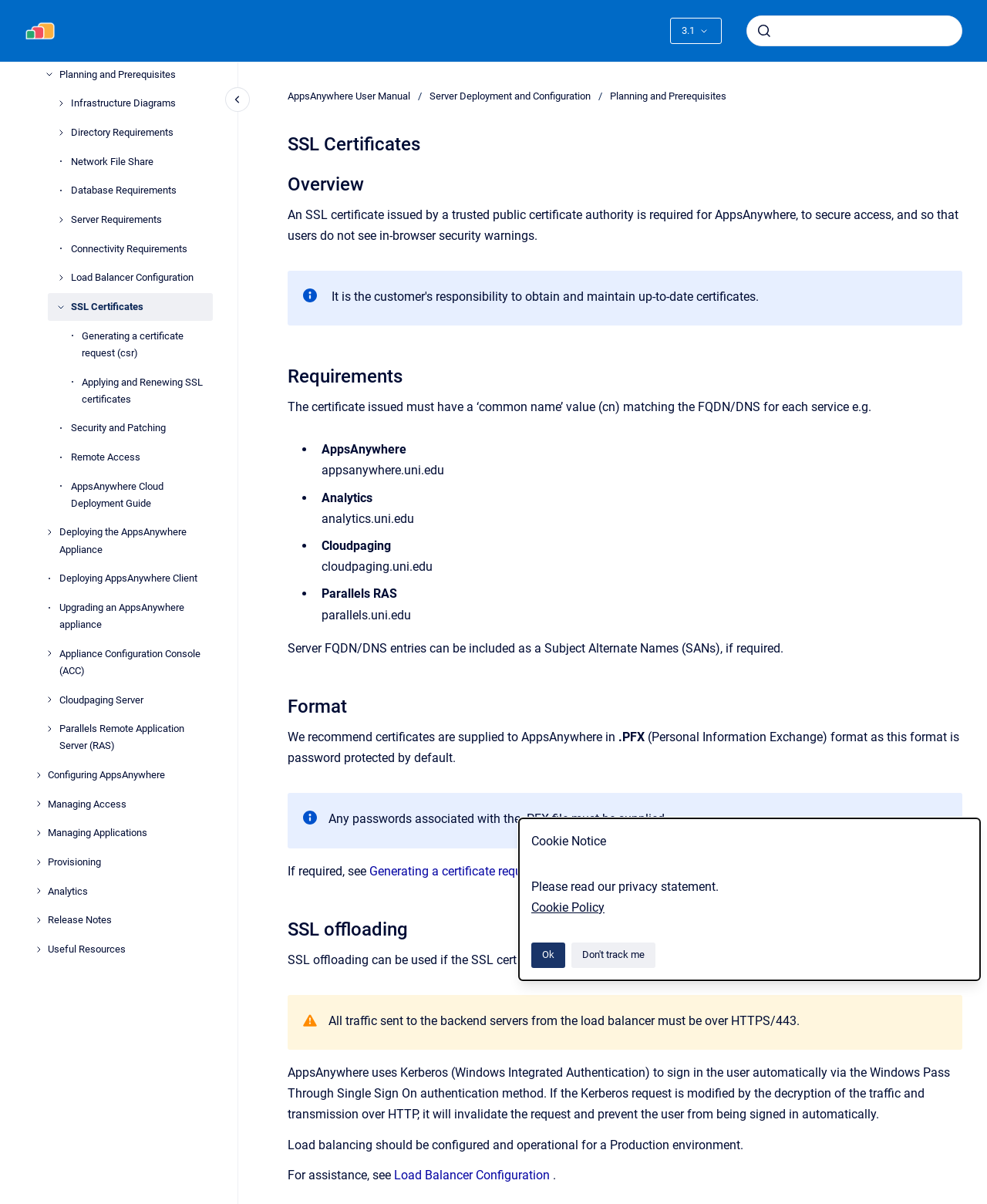Please identify the bounding box coordinates of the element I should click to complete this instruction: 'configure AppsAnywhere'. The coordinates should be given as four float numbers between 0 and 1, like this: [left, top, right, bottom].

[0.048, 0.632, 0.216, 0.655]